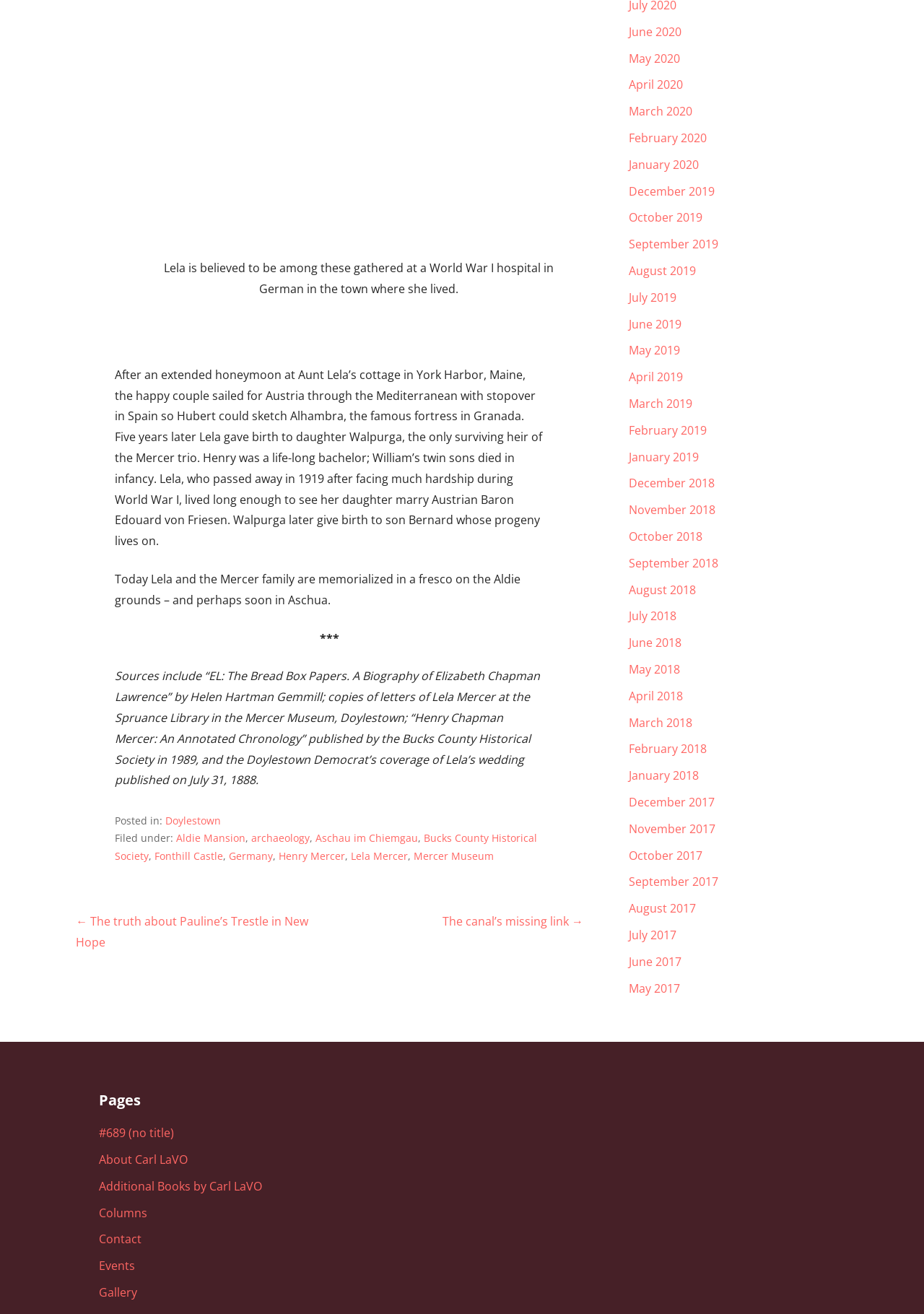In which year did Lela pass away?
Using the details from the image, give an elaborate explanation to answer the question.

According to the text, Lela passed away in 1919 after facing much hardship during World War I.